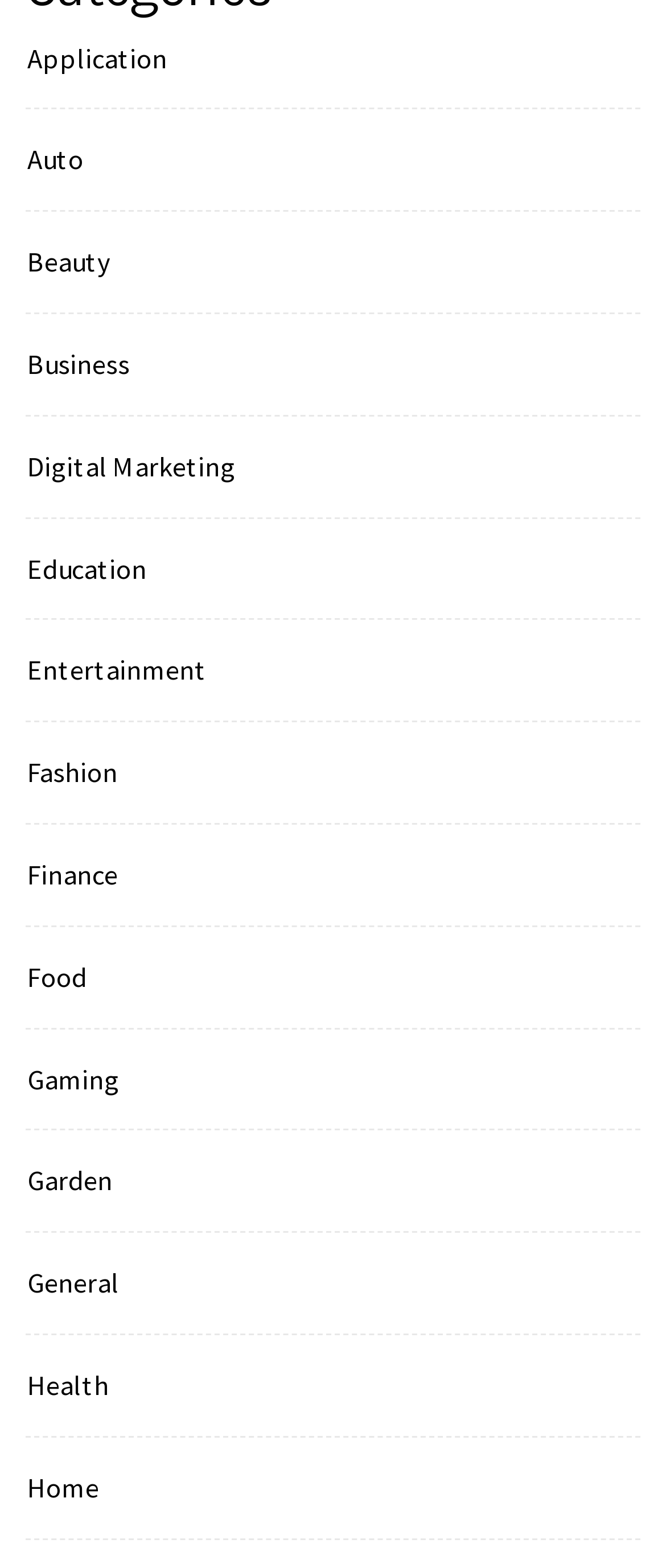Please identify the bounding box coordinates for the region that you need to click to follow this instruction: "Learn about Digital Marketing".

[0.026, 0.282, 0.354, 0.313]